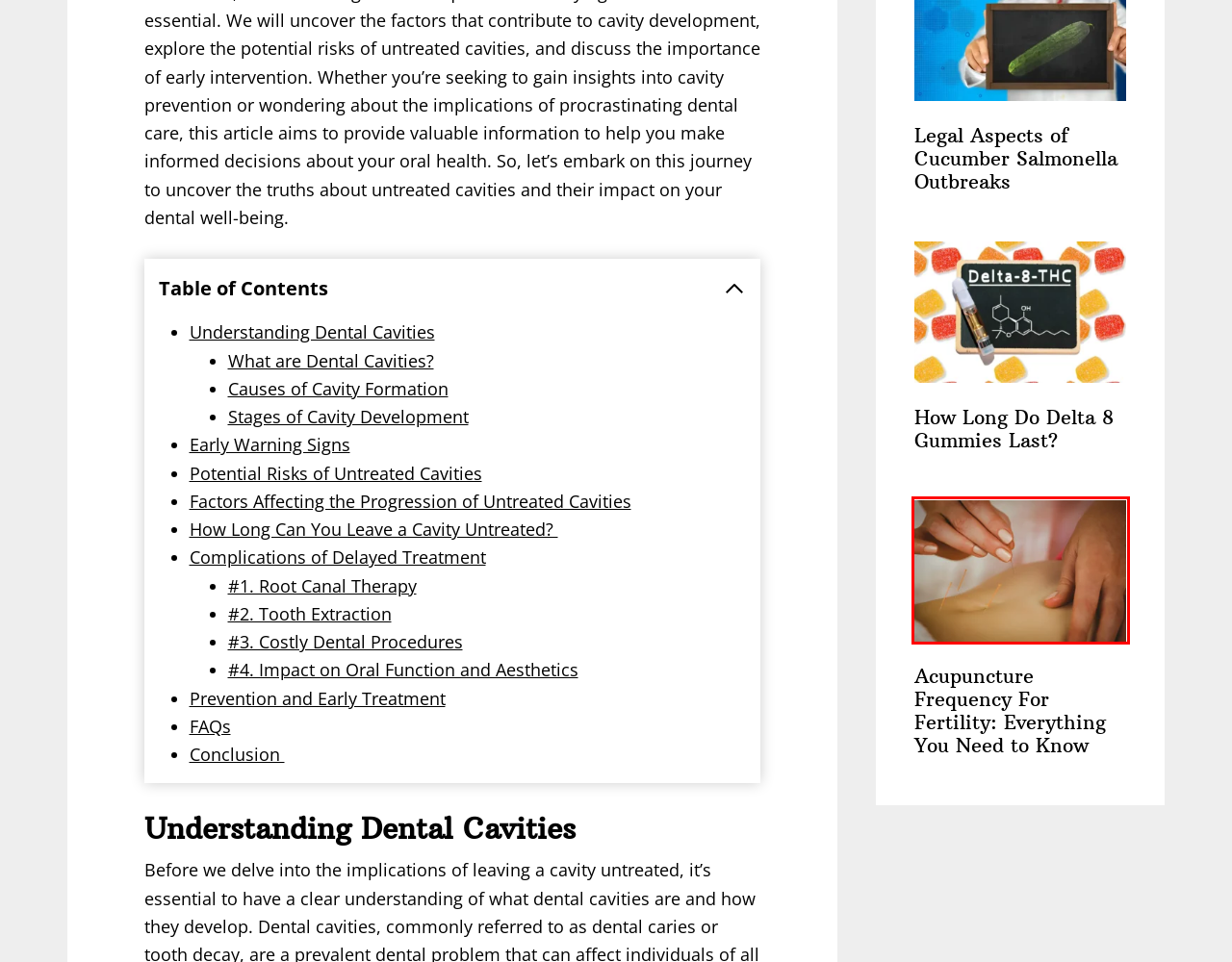Examine the screenshot of a webpage with a red bounding box around a UI element. Select the most accurate webpage description that corresponds to the new page after clicking the highlighted element. Here are the choices:
A. Terms & Conditions - CloudMineInc
B. How Long Do Delta 8 Gummies Last? - CloudMineInc
C. Health Legal Archives - CloudMineInc
D. How To Remove Tartar From Teeth Without Dentist - CloudMineInc
E. Acupuncture Frequency For Fertility: Everything You Need to Know - CloudMineInc
F. How Long Does A Root Canal Take?
G. Health Care Archives - CloudMineInc
H. How Long Does It Take To Fill A Cavity? - CloudMineInc

E